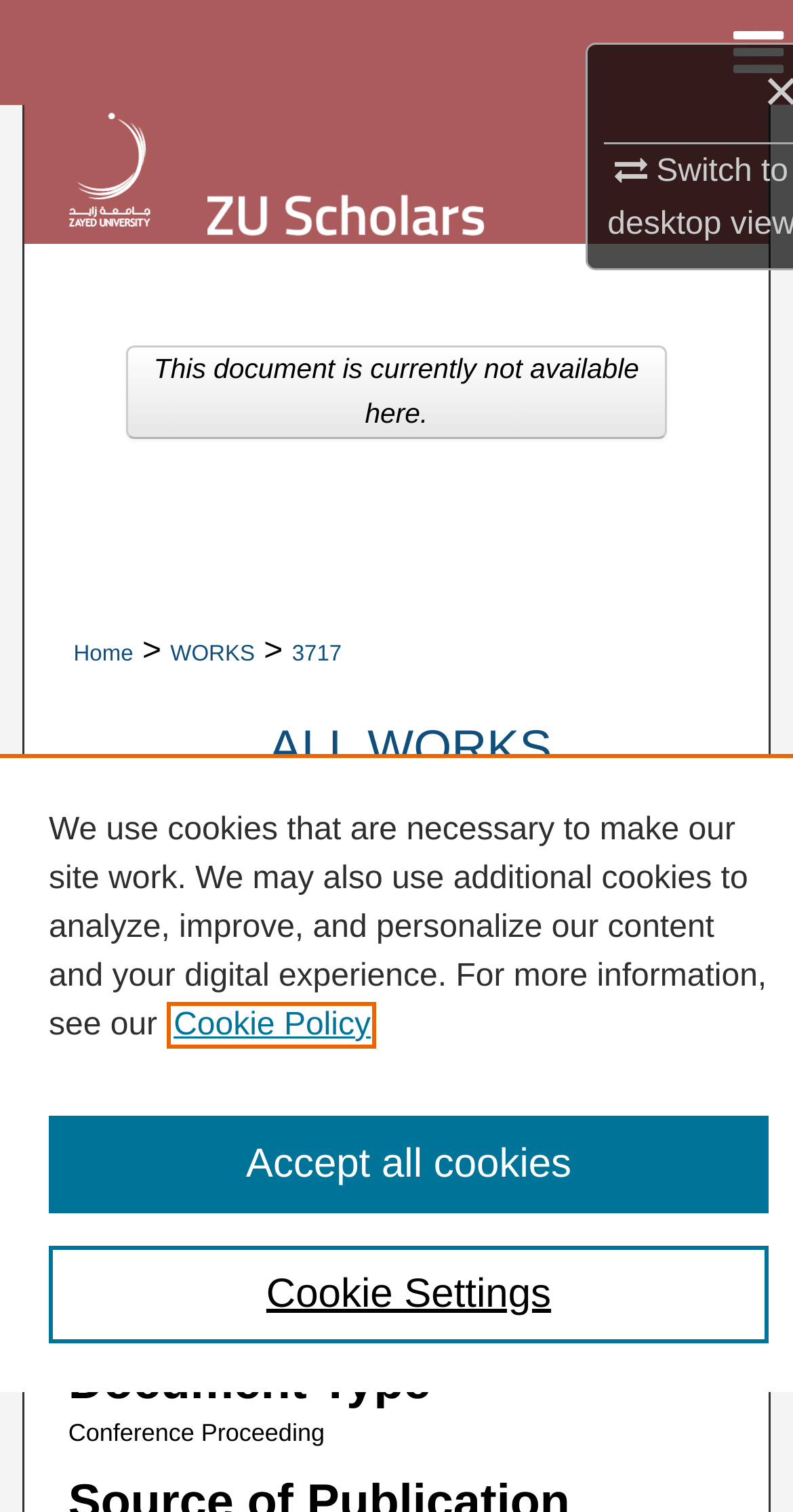Provide an in-depth caption for the elements present on the webpage.

The webpage appears to be a research paper or academic study titled "Towards a women's entrepreneurship century: The uae case study" by Abu Talib Manar, El Barachi May, and others. At the top left corner, there is a link to "ZU Scholars" accompanied by two images, one of which is the Zayed University logo. 

Below this, a navigation bar or breadcrumb is located, containing links to "Home", "WORKS", and a specific work with the ID "3717". 

The main content of the page is divided into sections, with headings that describe the different parts of the research paper. The first section is titled "ALL WORKS", followed by a section with the title of the research paper, which is also the title of the webpage. 

Below this, there is a list of authors, each with their name, institution, and a link to their profile. The authors are affiliated with Zayed University and Alhosn University. 

Further down, there are sections titled "Document Type" and "Source of Publication", with corresponding text describing the research paper as a "Conference Proceeding" and stating that the document is currently not available. 

A privacy notice is displayed as a modal dialog, informing users about the use of cookies on the website. The notice provides a link to the Cookie Policy and allows users to adjust their cookie settings or accept all cookies.